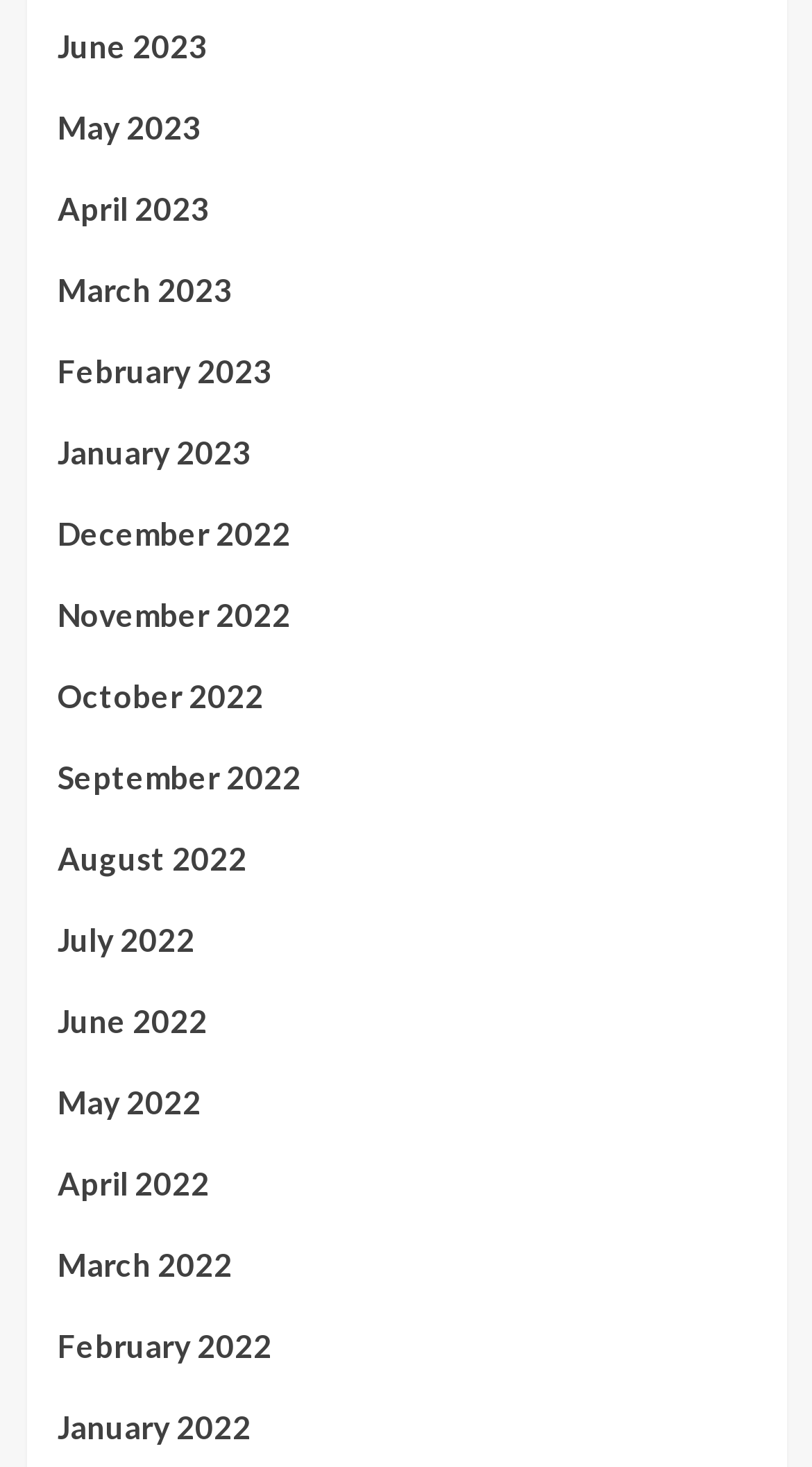How many months are available in 2023?
Examine the webpage screenshot and provide an in-depth answer to the question.

I counted the number of links with '2023' in their text and found that there are 6 months available in 2023, which are June 2023, May 2023, April 2023, March 2023, February 2023, and January 2023.